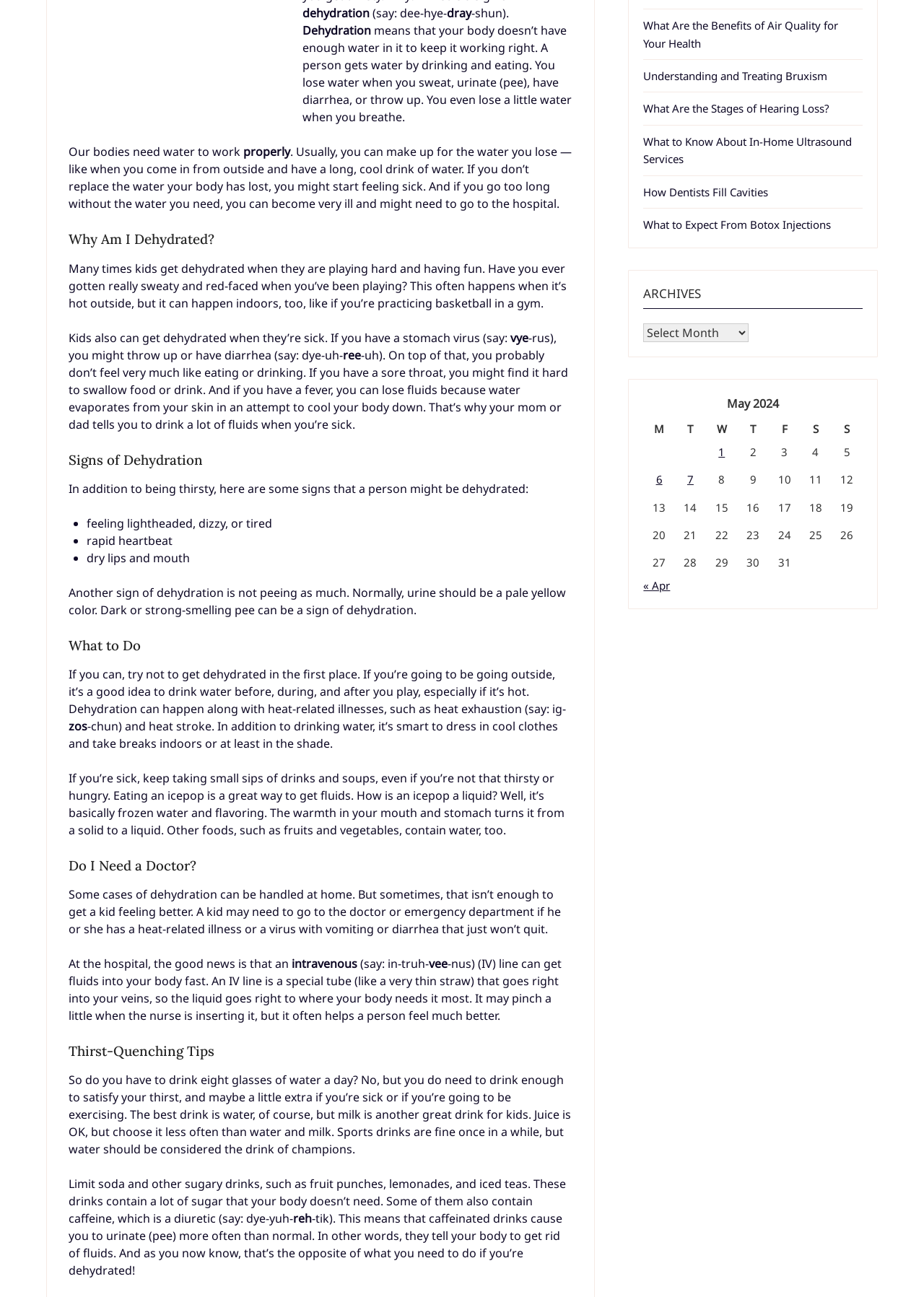Show the bounding box coordinates for the HTML element as described: "Understanding and Treating Bruxism".

[0.696, 0.053, 0.896, 0.064]